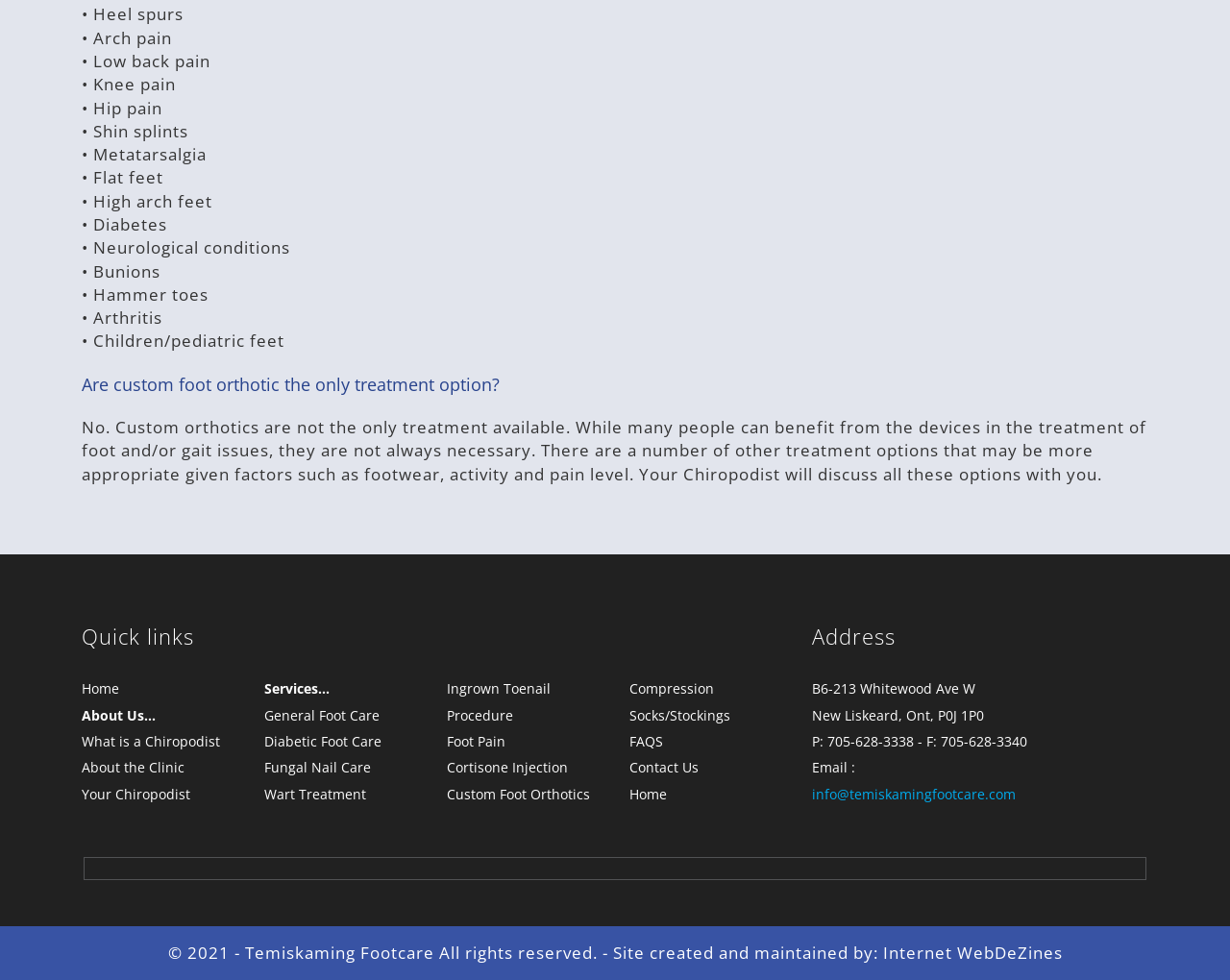Who created and maintains the website?
Look at the image and respond to the question as thoroughly as possible.

According to the webpage, the website was created and maintained by Internet WebDeZines, as indicated at the bottom of the webpage.